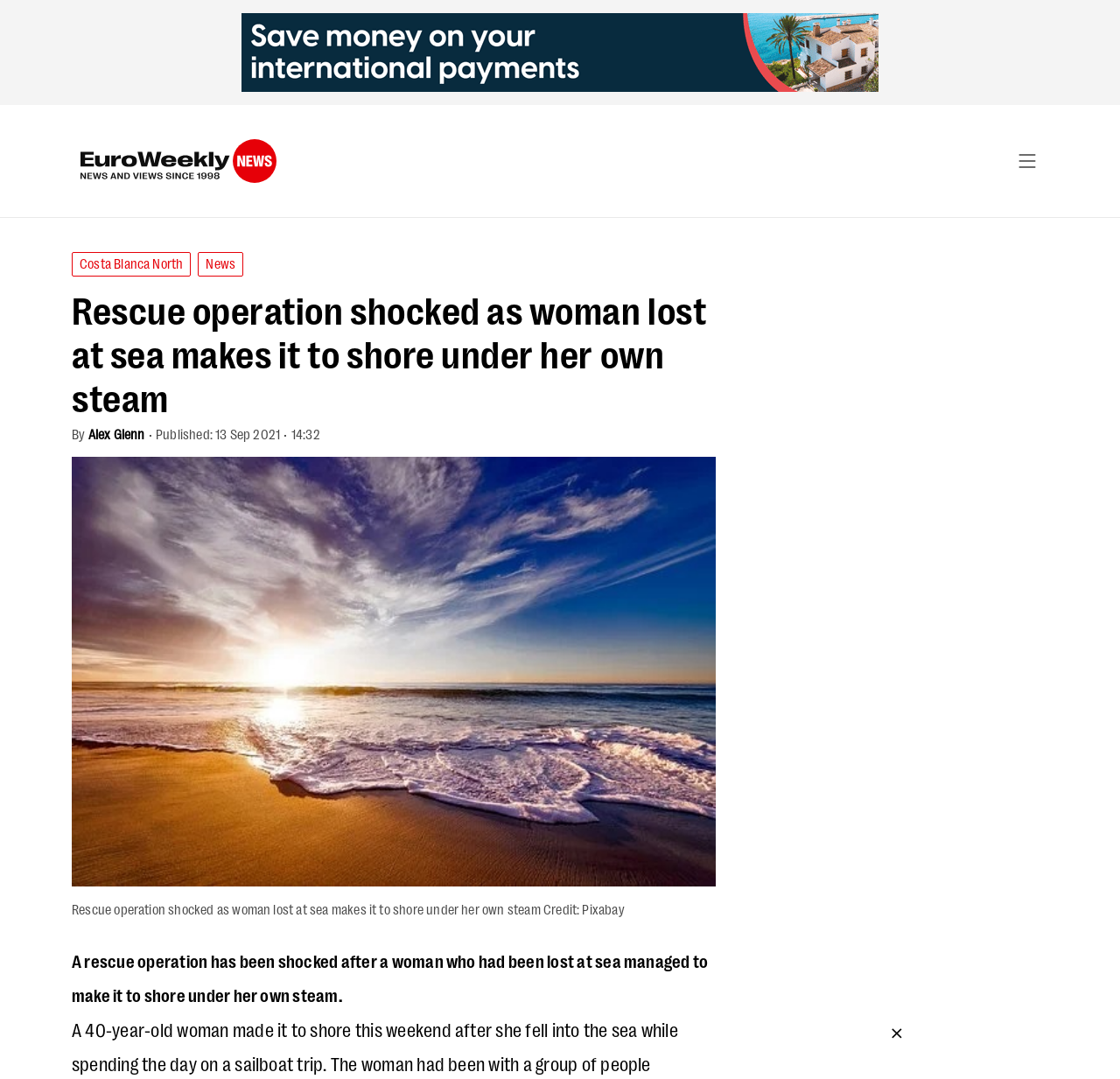Given the element description, predict the bounding box coordinates in the format (top-left x, top-left y, bottom-right x, bottom-right y), using floating point numbers between 0 and 1: News

[0.177, 0.234, 0.217, 0.256]